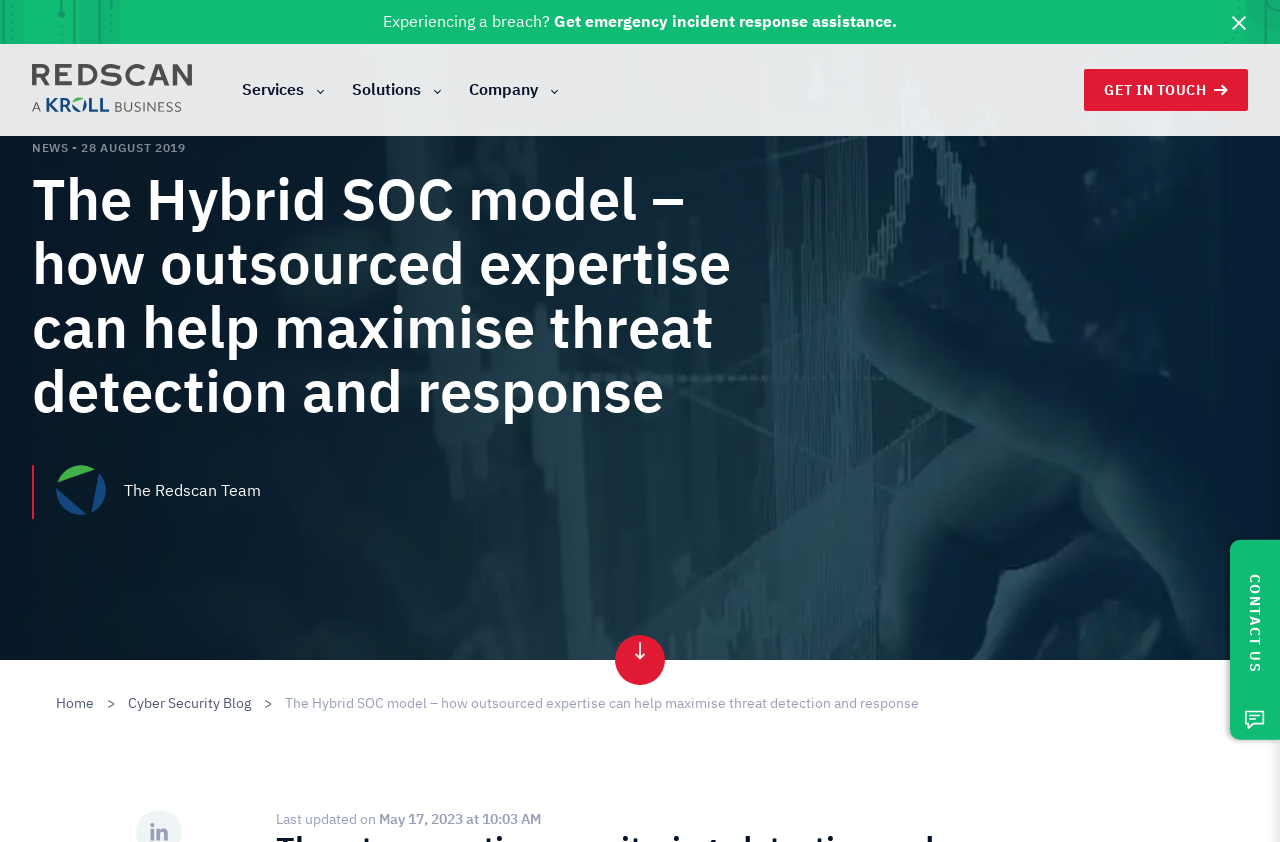Use the information in the screenshot to answer the question comprehensively: How many main navigation links are there?

I counted the main navigation links by looking at the links on the top navigation bar, which are 'Services', 'Solutions', and 'Company'.